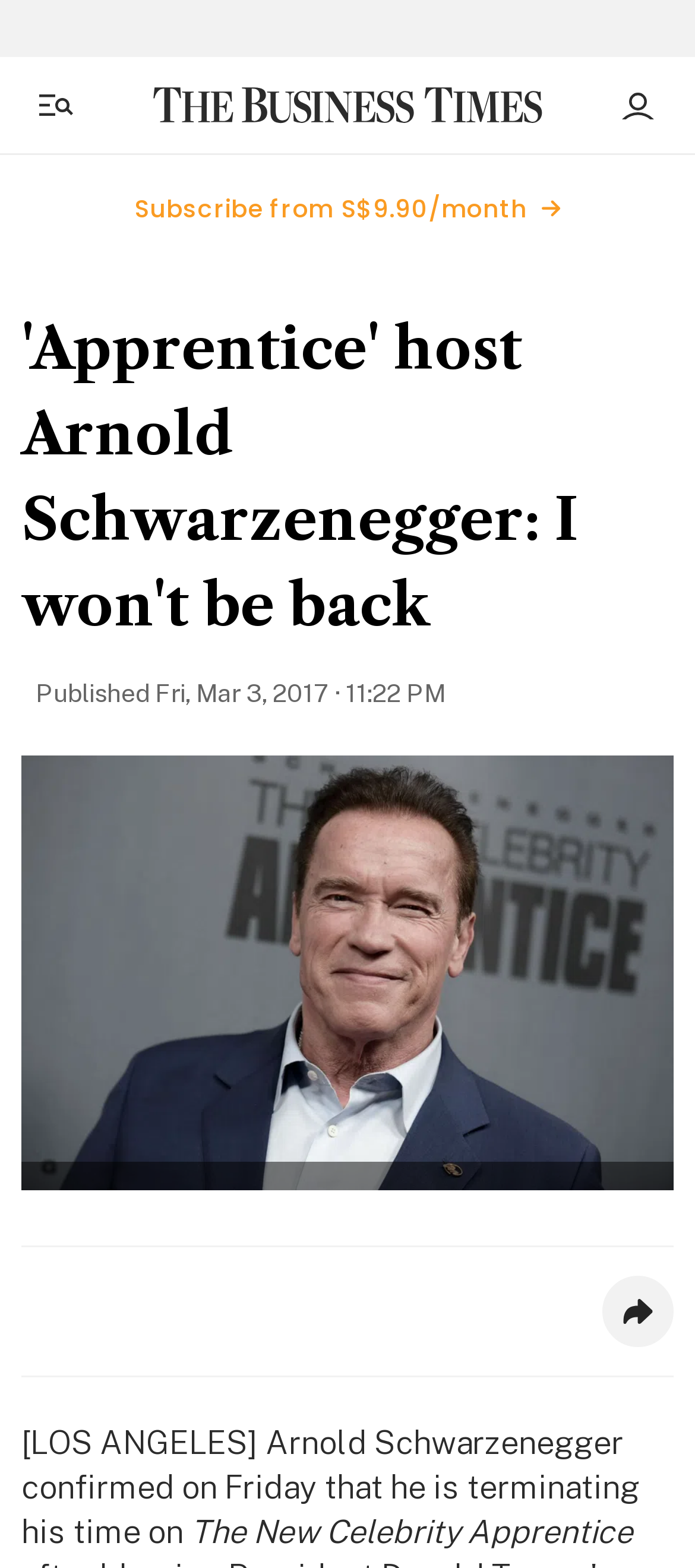Determine the bounding box coordinates of the UI element described below. Use the format (top-left x, top-left y, bottom-right x, bottom-right y) with floating point numbers between 0 and 1: Login

[0.856, 0.04, 0.979, 0.094]